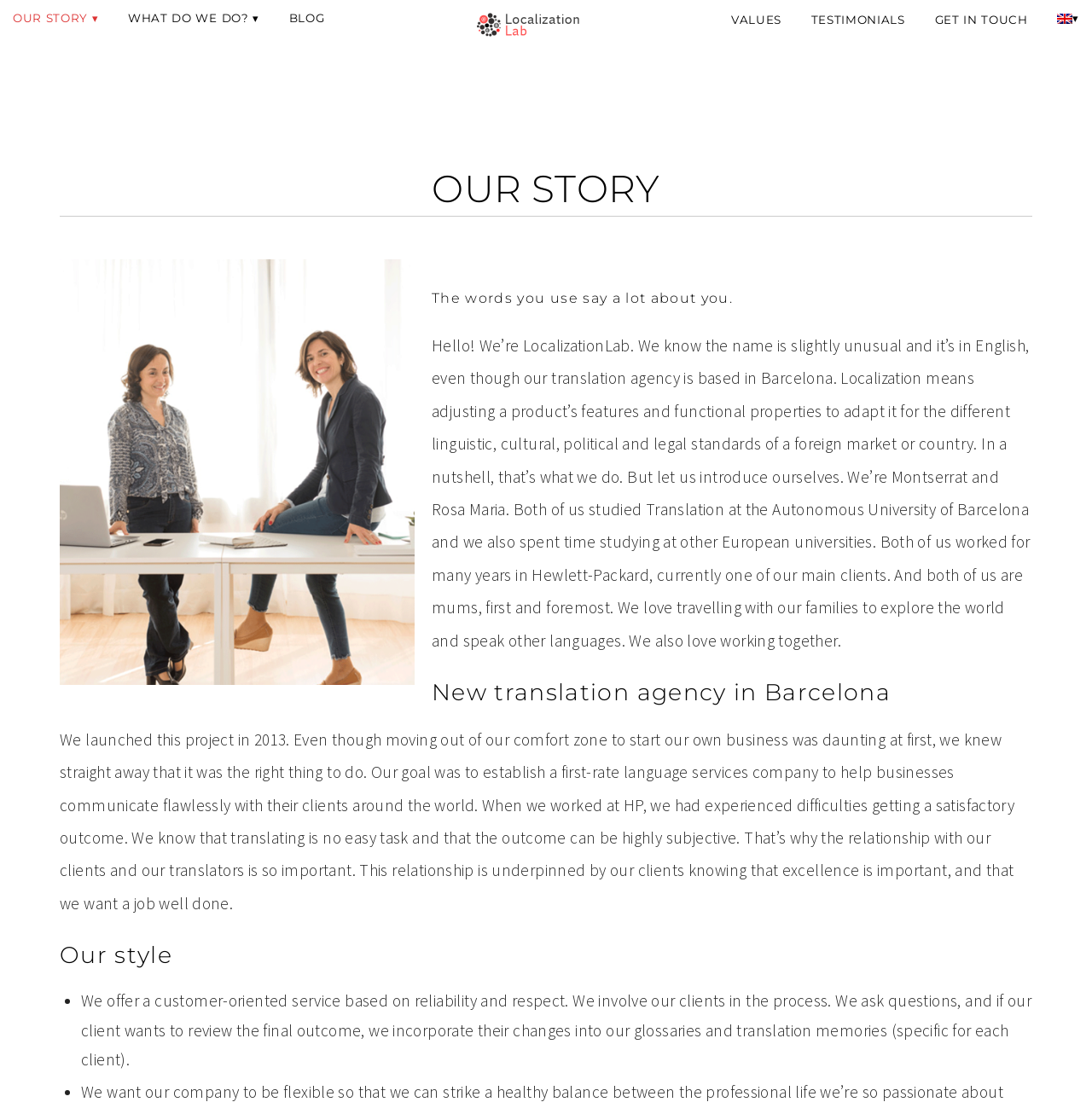Respond to the question below with a single word or phrase:
What do the founders of the agency have in common?

They are mums